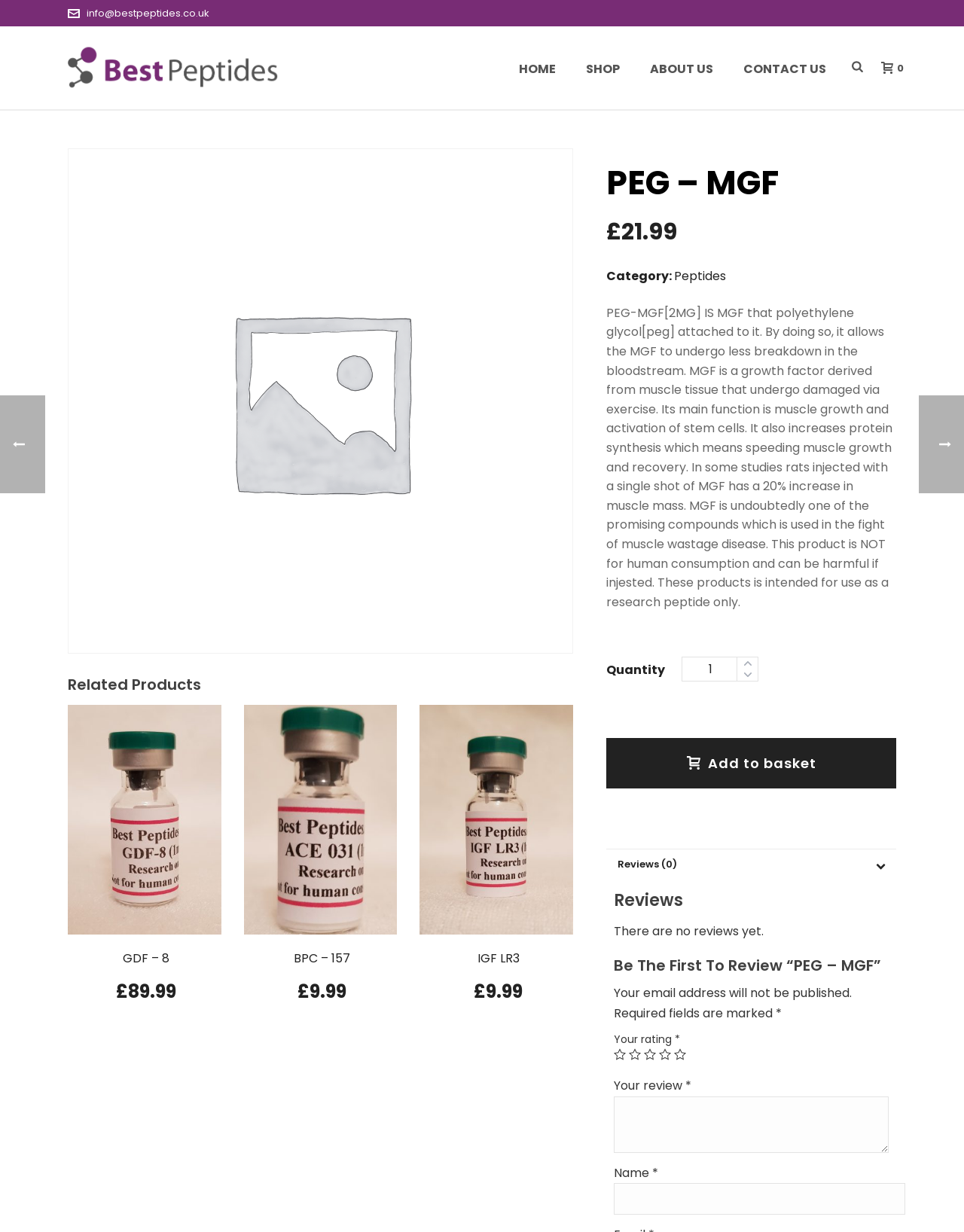Find the bounding box of the UI element described as follows: "parent_node: Name * name="author"".

[0.637, 0.96, 0.939, 0.986]